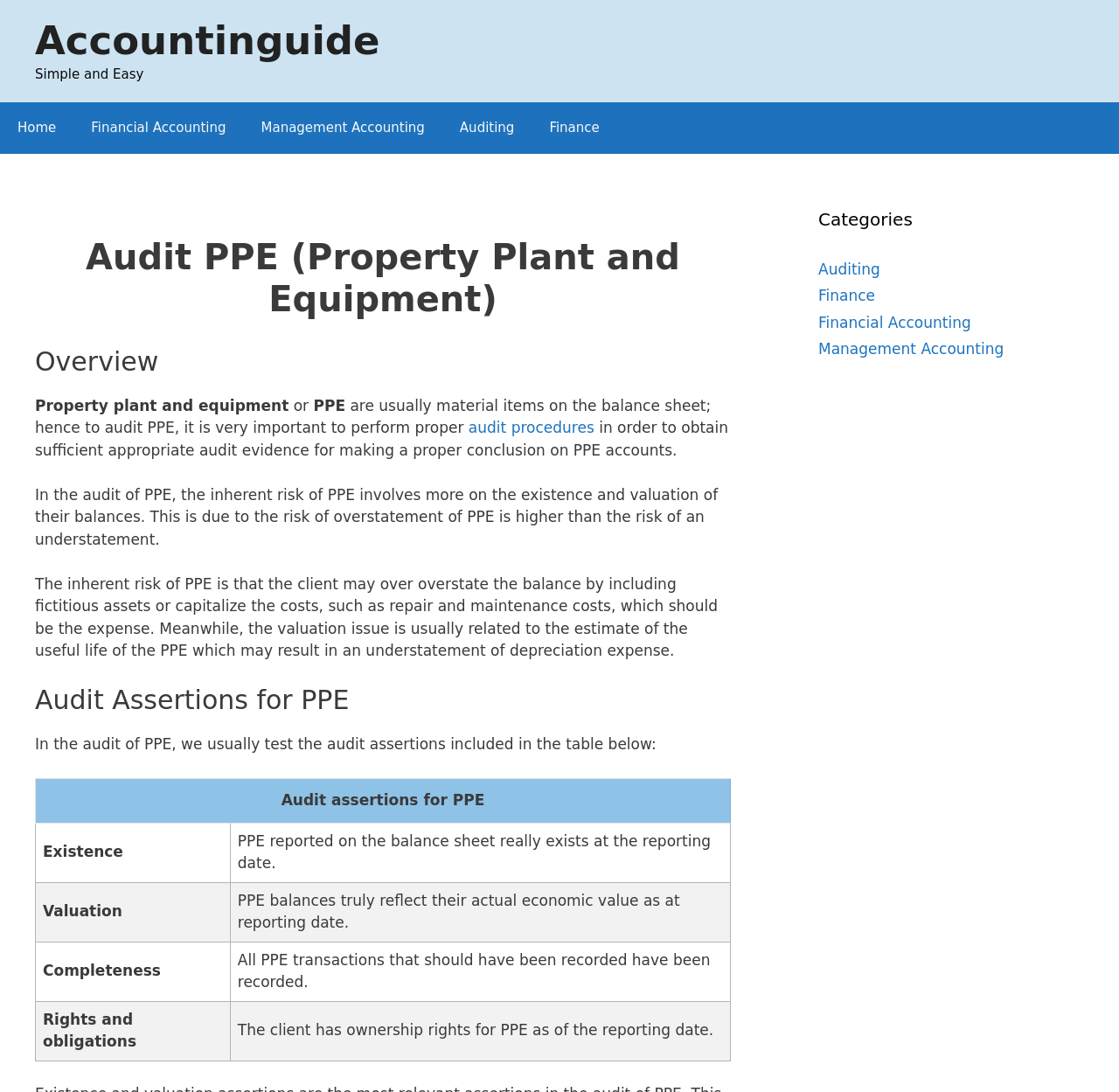Kindly determine the bounding box coordinates of the area that needs to be clicked to fulfill this instruction: "Click on the 'Financial Accounting' link in the navigation".

[0.066, 0.093, 0.218, 0.141]